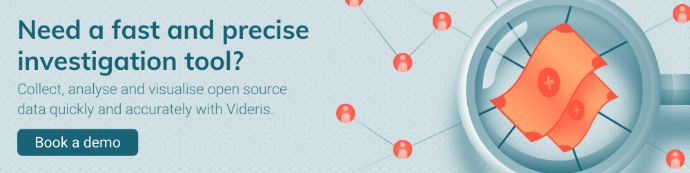Offer a detailed narrative of the scene depicted in the image.

The image features a promotional banner for Videris, an investigative tool designed to streamline the process of collecting, analyzing, and visualizing open source data. It poses an engaging question: "Need a fast and precise investigation tool?" emphasizing the efficiency and effectiveness of Videris in assisting users. The banner's text encourages potential users to "Book a demo," inviting them to explore the tool's functionalities. Visual elements around the text, including interconnected icons representing people and data points, suggest a networked approach to investigations, highlighting the tool's capability to handle complex information effortlessly. The soothing color palette and clean design enhance the message of clarity and ease of use.